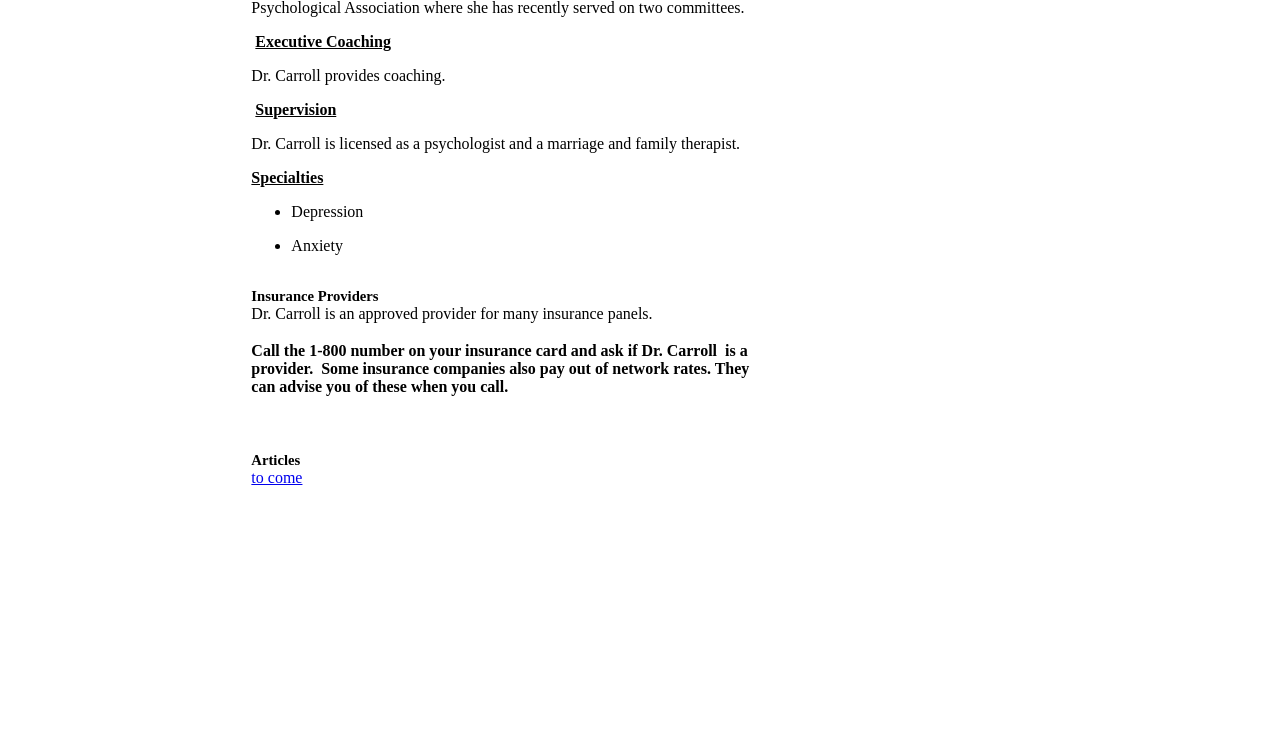Predict the bounding box of the UI element that fits this description: "Nominations being accepted for PAEMST".

None